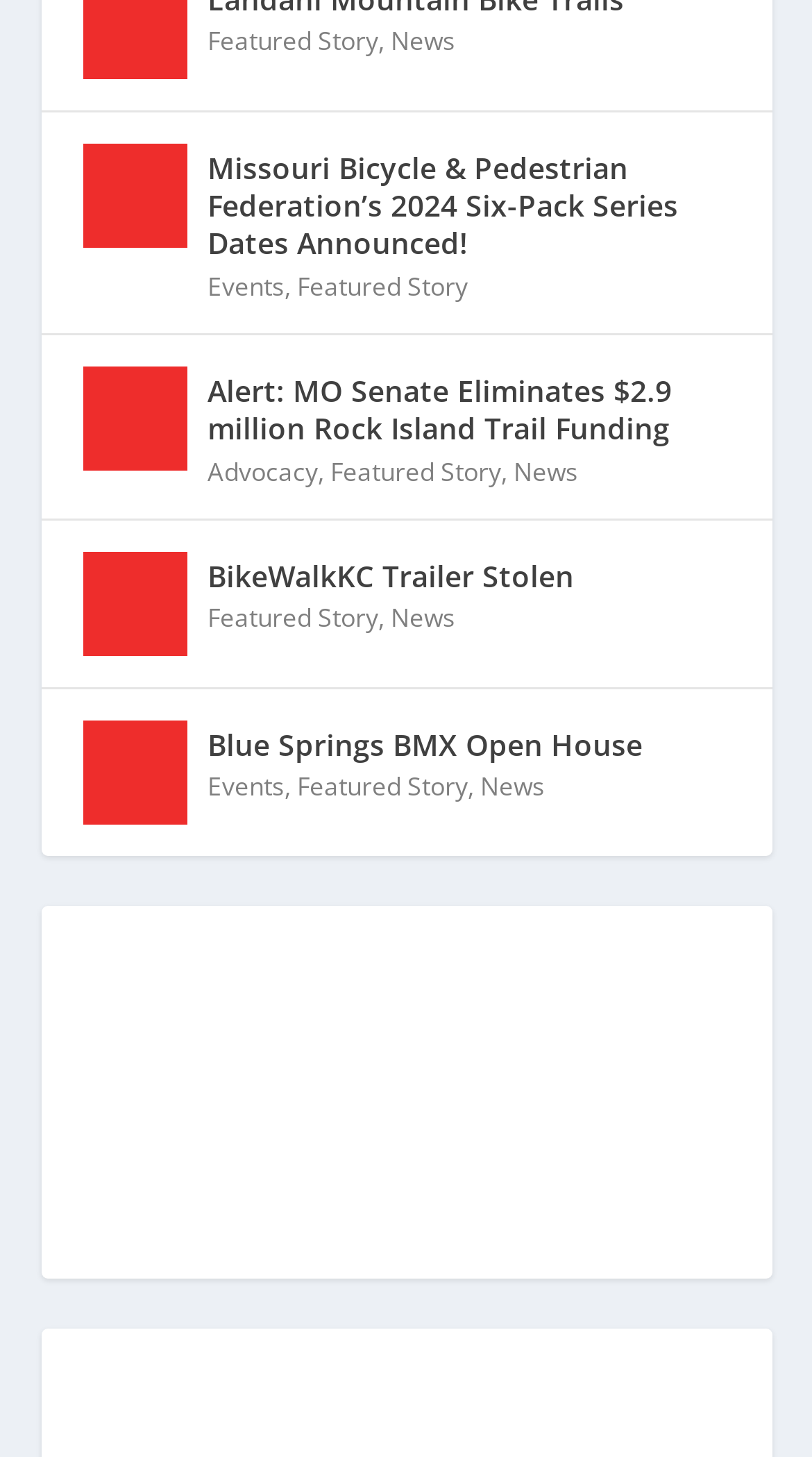Given the element description Events, identify the bounding box coordinates for the UI element on the webpage screenshot. The format should be (top-left x, top-left y, bottom-right x, bottom-right y), with values between 0 and 1.

[0.255, 0.184, 0.35, 0.208]